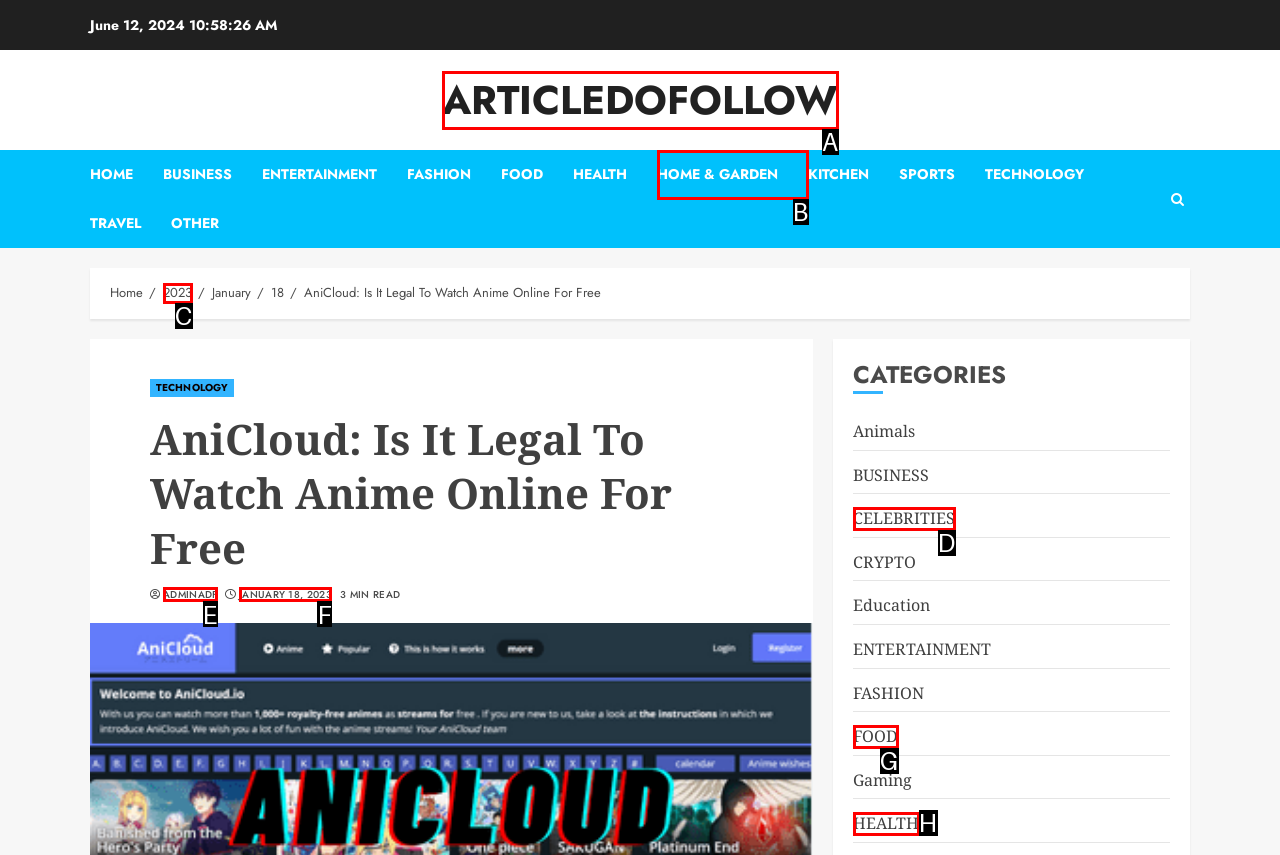From the provided choices, determine which option matches the description: HOME & GARDEN. Respond with the letter of the correct choice directly.

B